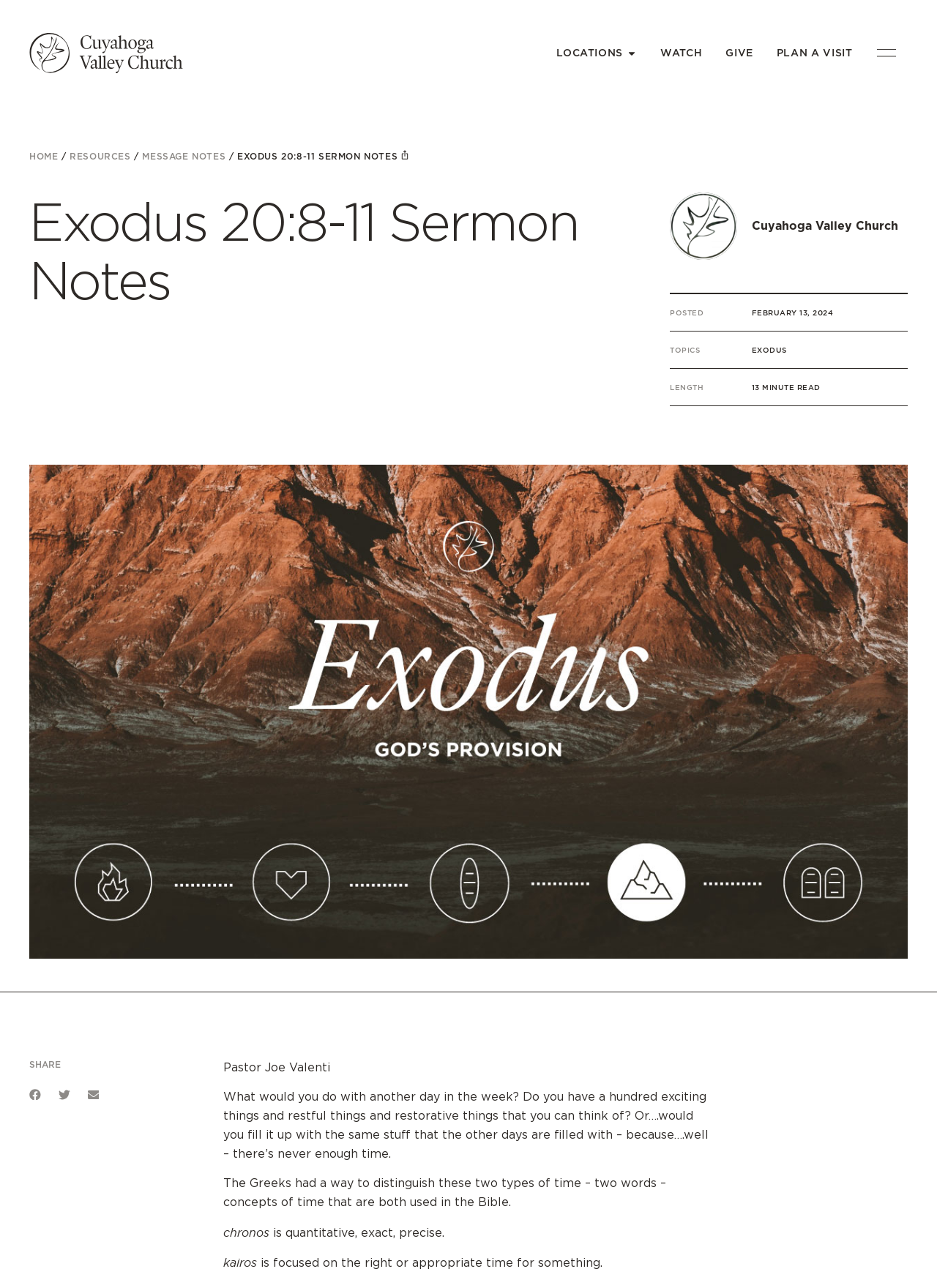What is the name of the church?
Please provide a single word or phrase as your answer based on the image.

Cuyahoga Valley Church